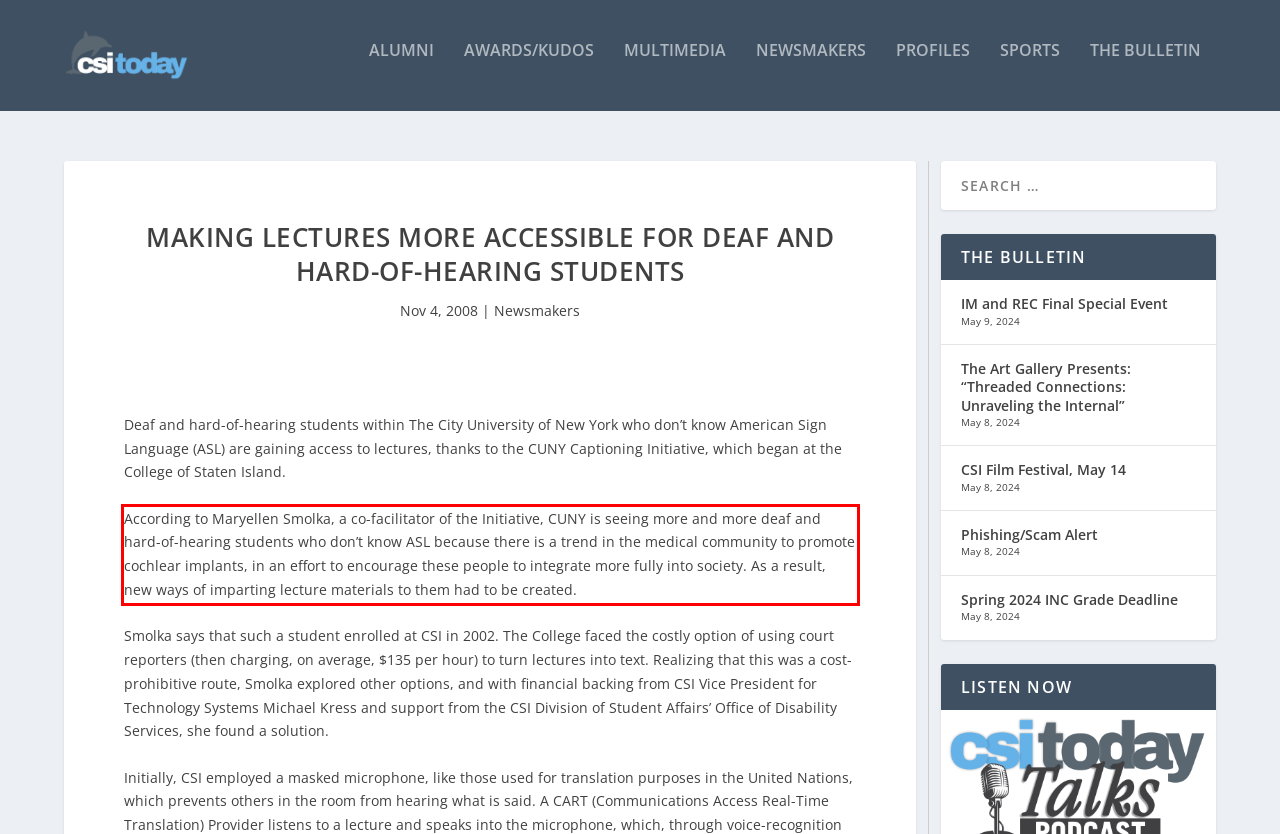Please examine the webpage screenshot and extract the text within the red bounding box using OCR.

According to Maryellen Smolka, a co-facilitator of the Initiative, CUNY is seeing more and more deaf and hard-of-hearing students who don’t know ASL because there is a trend in the medical community to promote cochlear implants, in an effort to encourage these people to integrate more fully into society. As a result, new ways of imparting lecture materials to them had to be created.